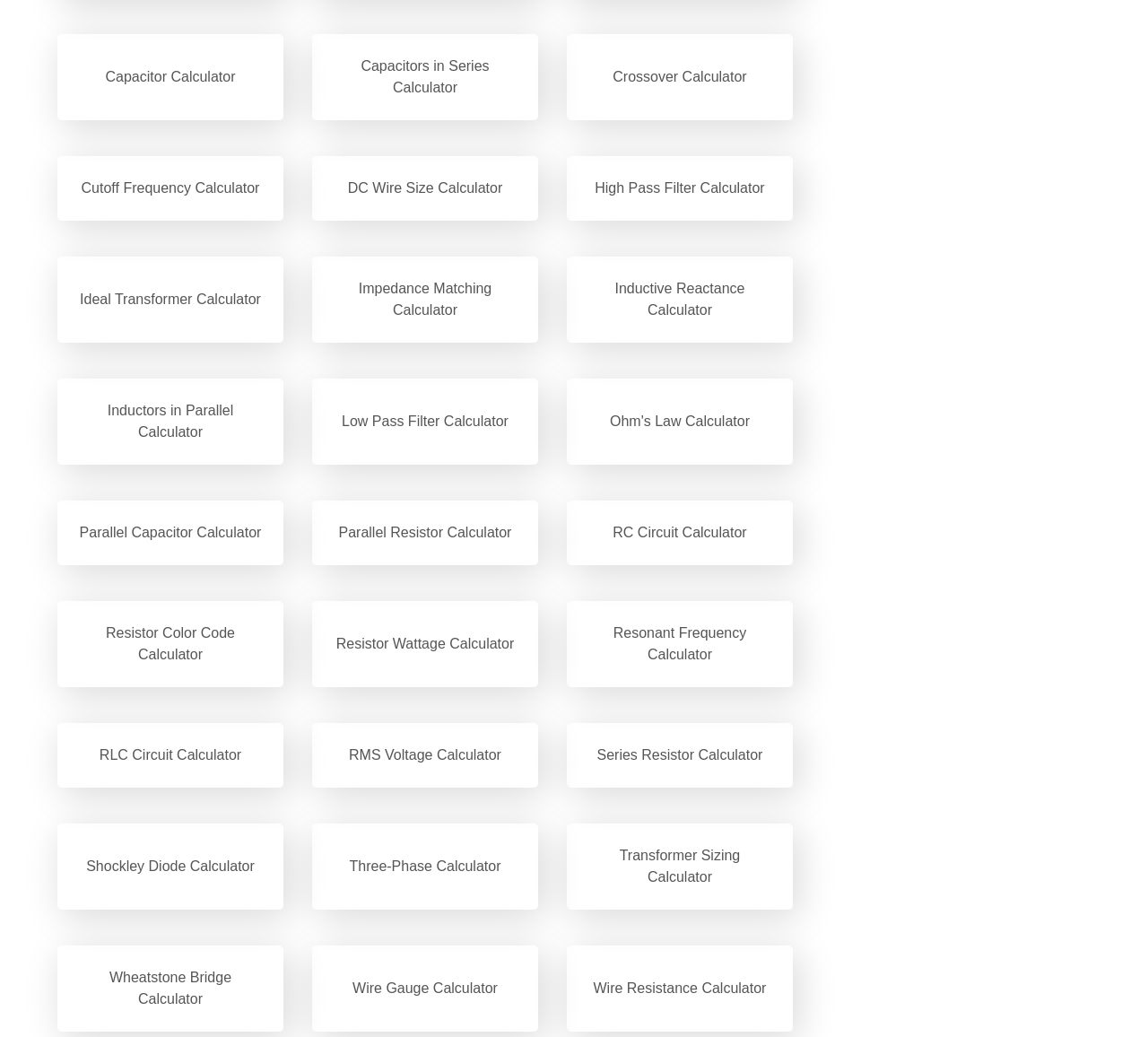Determine the bounding box for the described HTML element: "Three-Phase Calculator". Ensure the coordinates are four float numbers between 0 and 1 in the format [left, top, right, bottom].

[0.272, 0.794, 0.469, 0.877]